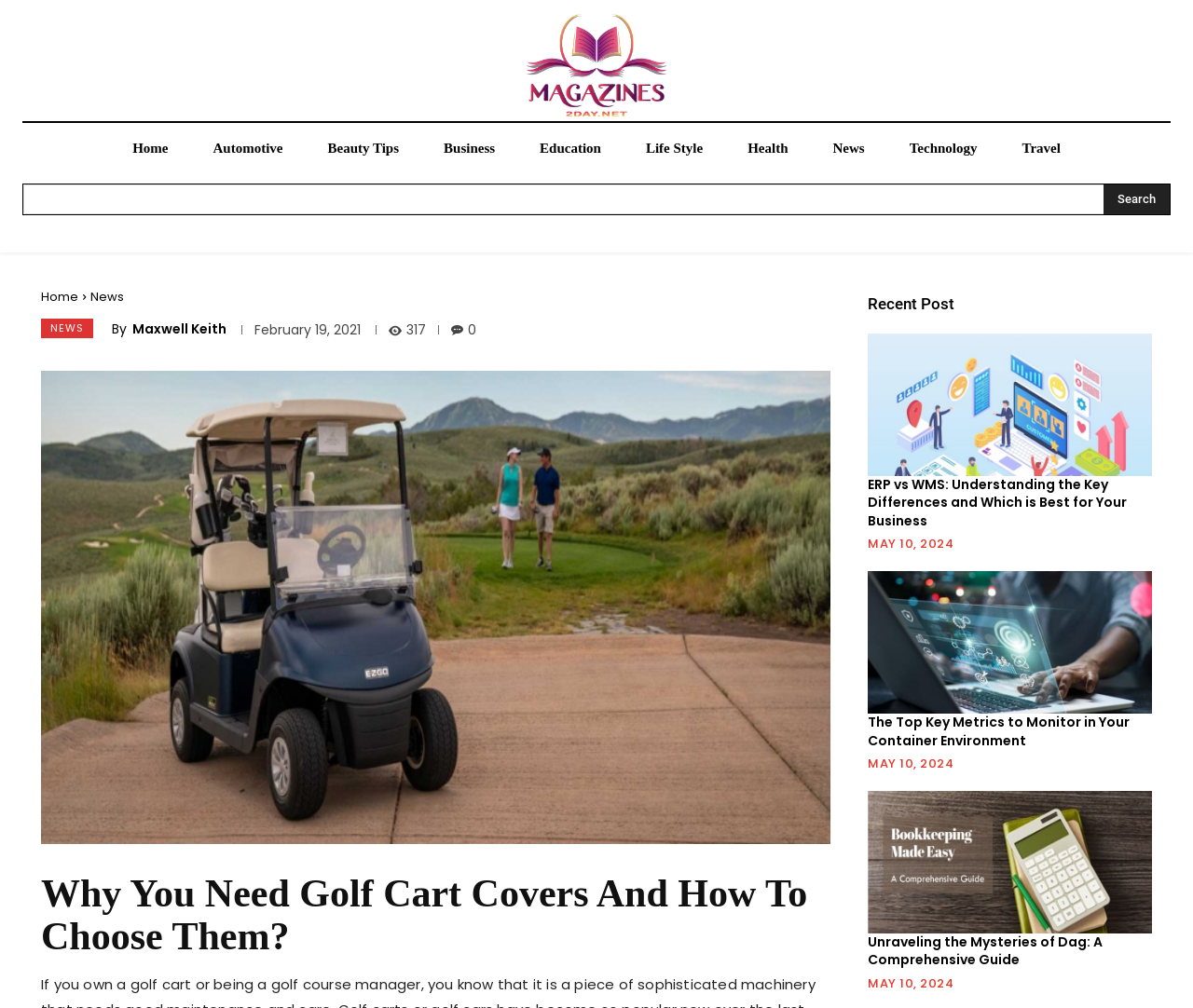Create an in-depth description of the webpage, covering main sections.

The webpage is a blog article titled "Why You Need Golf Cart Covers and How to Choose Them?" from Magazines2day. At the top left corner, there is a logo image with a link to the homepage. Below the logo, there is a navigation menu with 10 links to different categories, including Home, Automotive, Beauty Tips, and more.

On the right side of the navigation menu, there is a search bar with a textbox and a search button. Below the search bar, there are two links to the Home and News pages.

The main content of the article starts with a heading that matches the title of the webpage. The article is written by Maxwell Keith and was published on February 19, 2021. There is a comment count of 317 and a share button with a count of 0.

Below the article, there is a section titled "Recent Post" with three links to other articles. Each article has a heading, a link to the article, and a publication date. The articles are titled "ERP vs WMS: Understanding the Key Differences and Which is Best for Your Business", "The Top Key Metrics to Monitor in Your Container Environment", and "Unraveling the Mysteries of Dag: A Comprehensive Guide". All three articles were published on May 10, 2024.